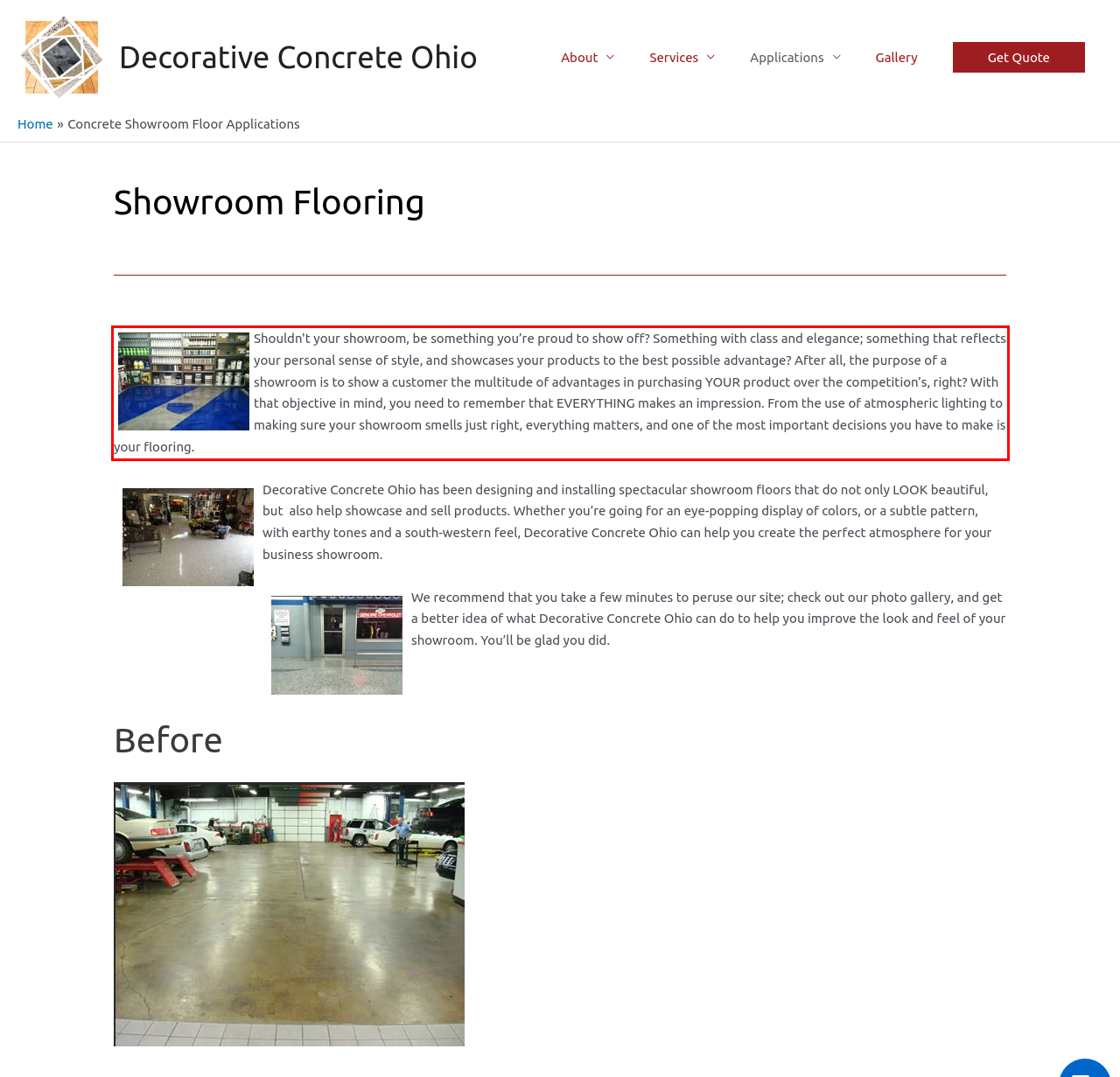Given a screenshot of a webpage, identify the red bounding box and perform OCR to recognize the text within that box.

Shouldn't your showroom, be something you’re proud to show off? Something with class and elegance; something that reflects your personal sense of style, and showcases your products to the best possible advantage? After all, the purpose of a showroom is to show a customer the multitude of advantages in purchasing YOUR product over the competition’s, right? With that objective in mind, you need to remember that EVERYTHING makes an impression. From the use of atmospheric lighting to making sure your showroom smells just right, everything matters, and one of the most important decisions you have to make is your flooring.